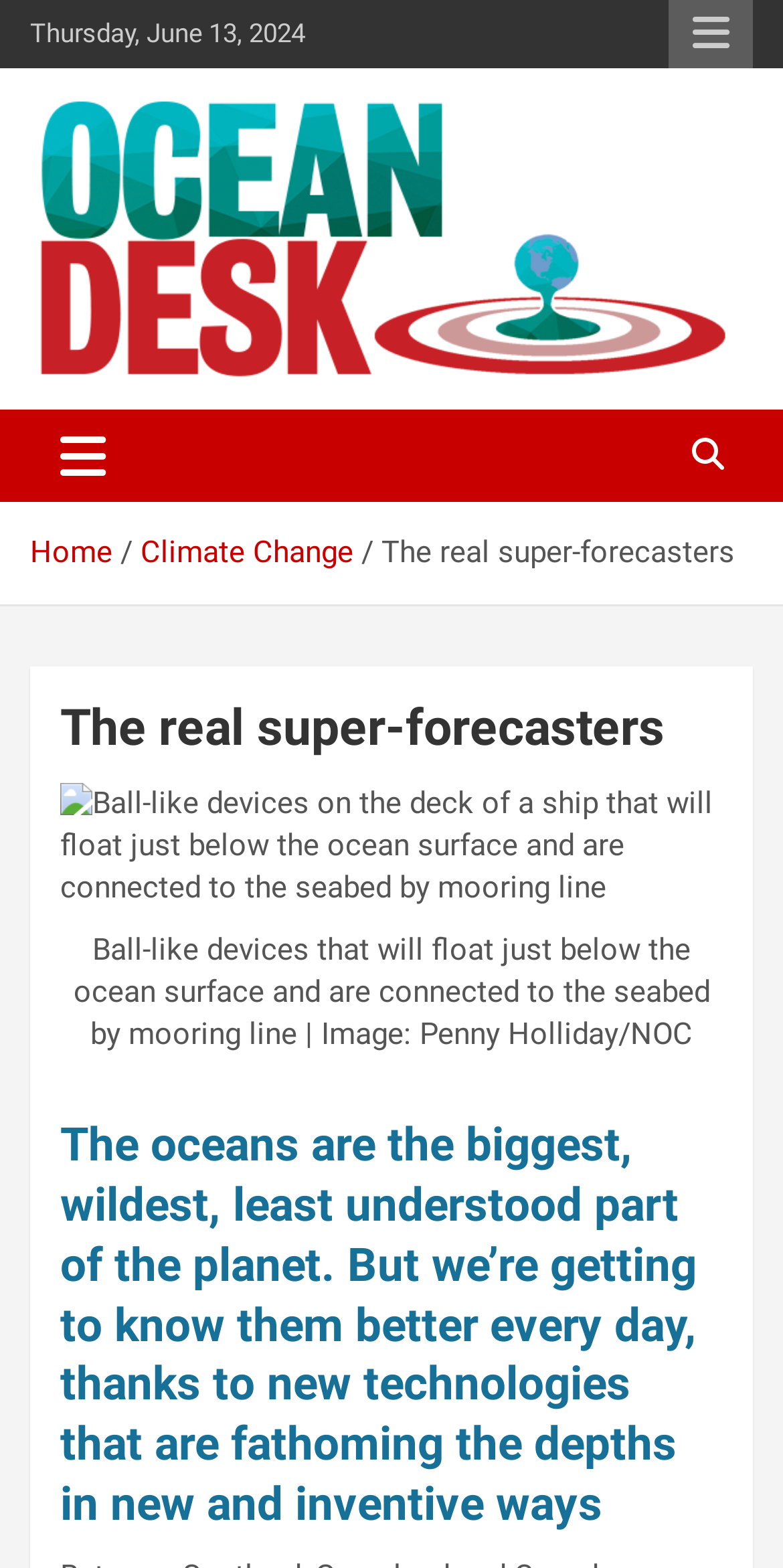Please find and give the text of the main heading on the webpage.

The real super-forecasters